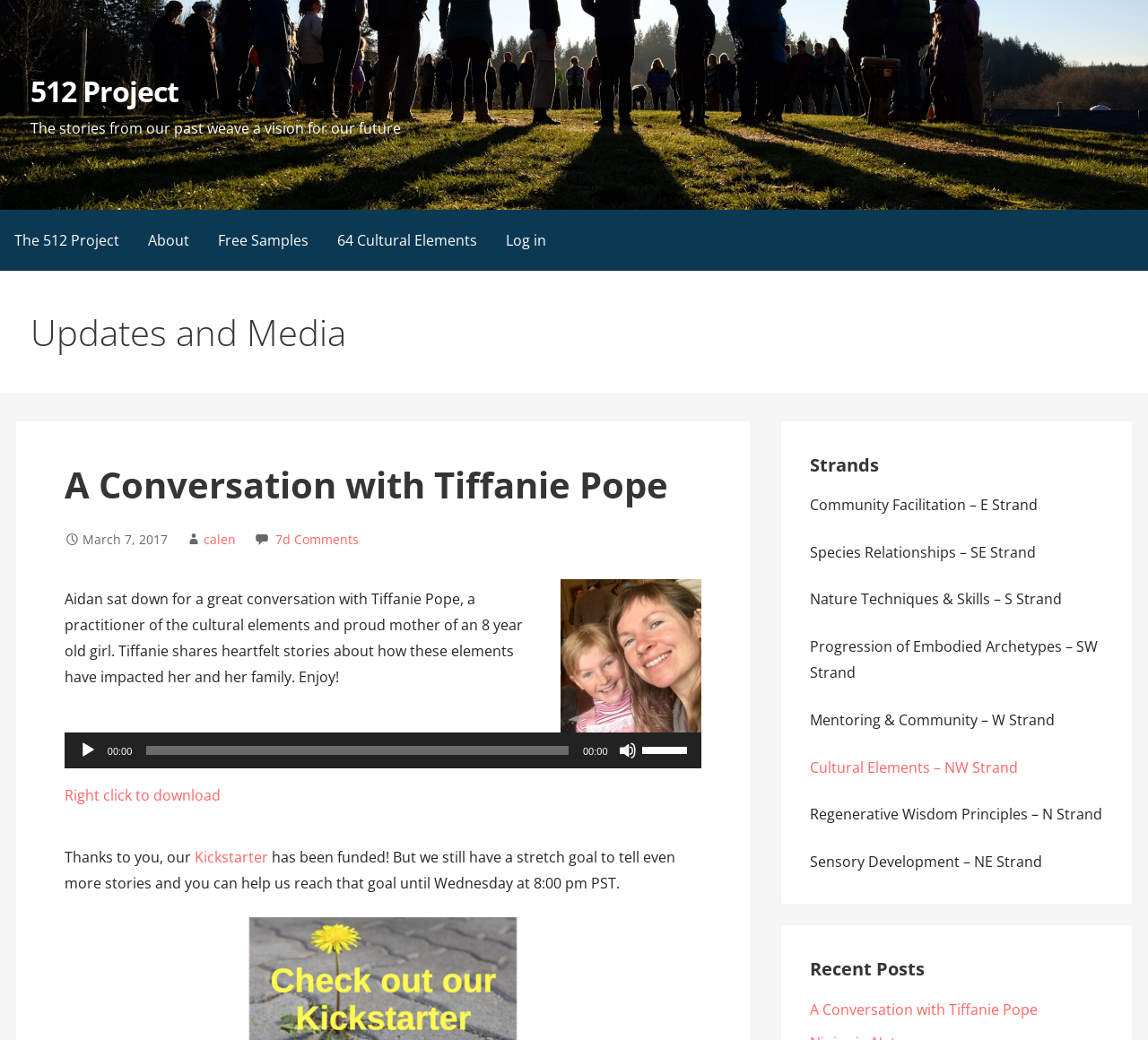What is the title of the conversation?
Please use the image to provide a one-word or short phrase answer.

A Conversation with Tiffanie Pope